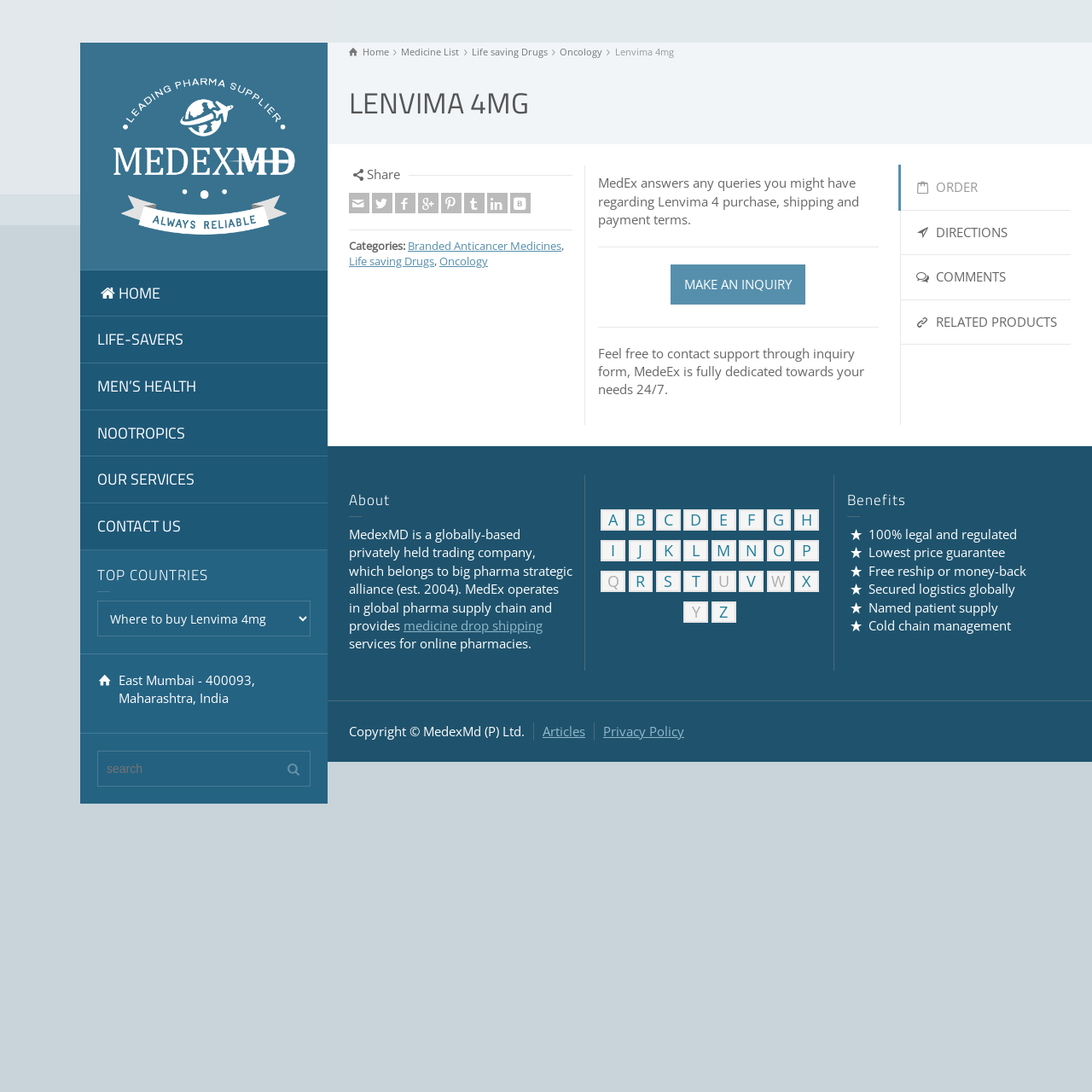What is the name of the company?
Relying on the image, give a concise answer in one word or a brief phrase.

MedexMD